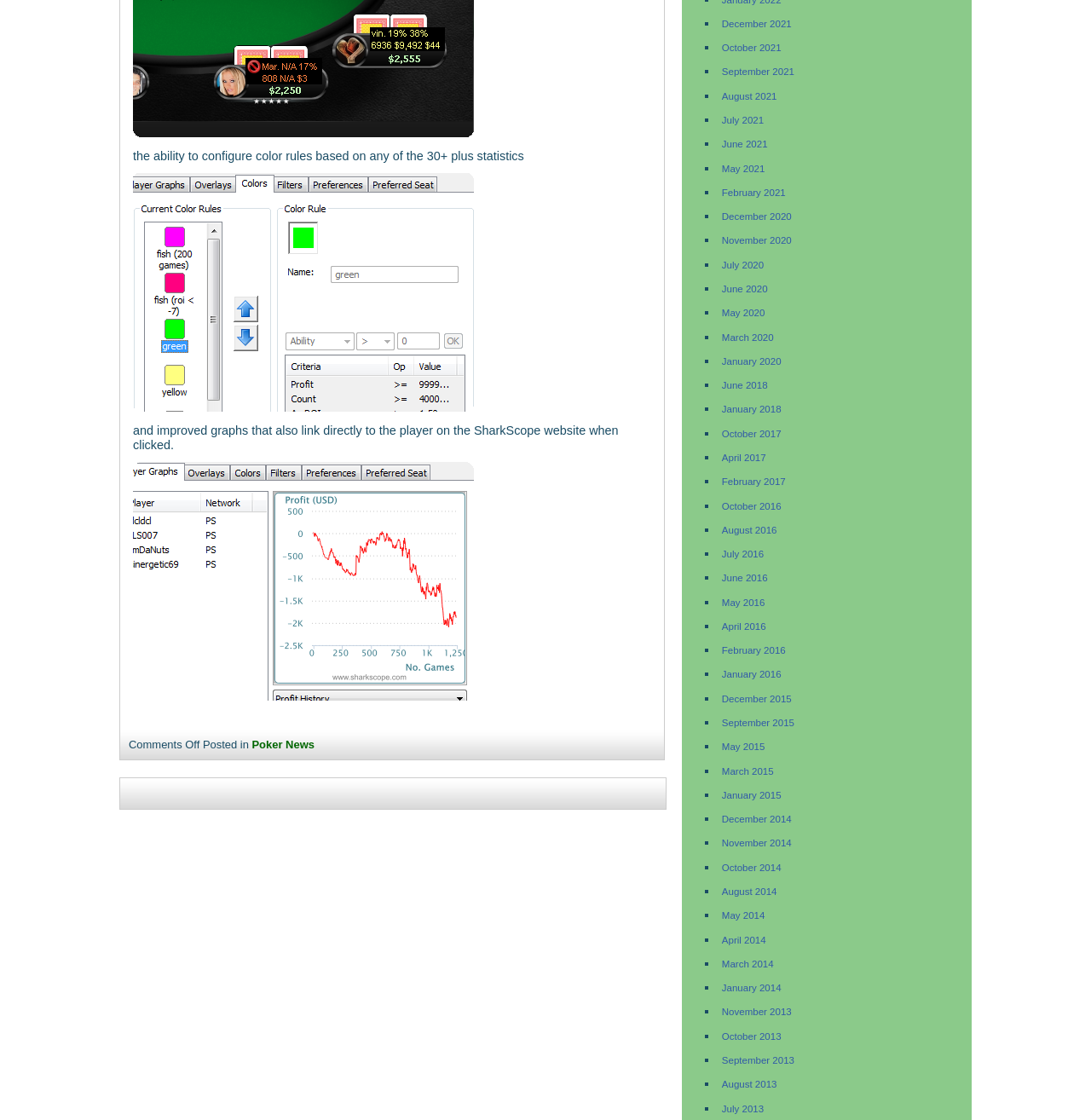What happens when you click on the graphs?
Answer the question with a single word or phrase derived from the image.

Link to SharkScope website